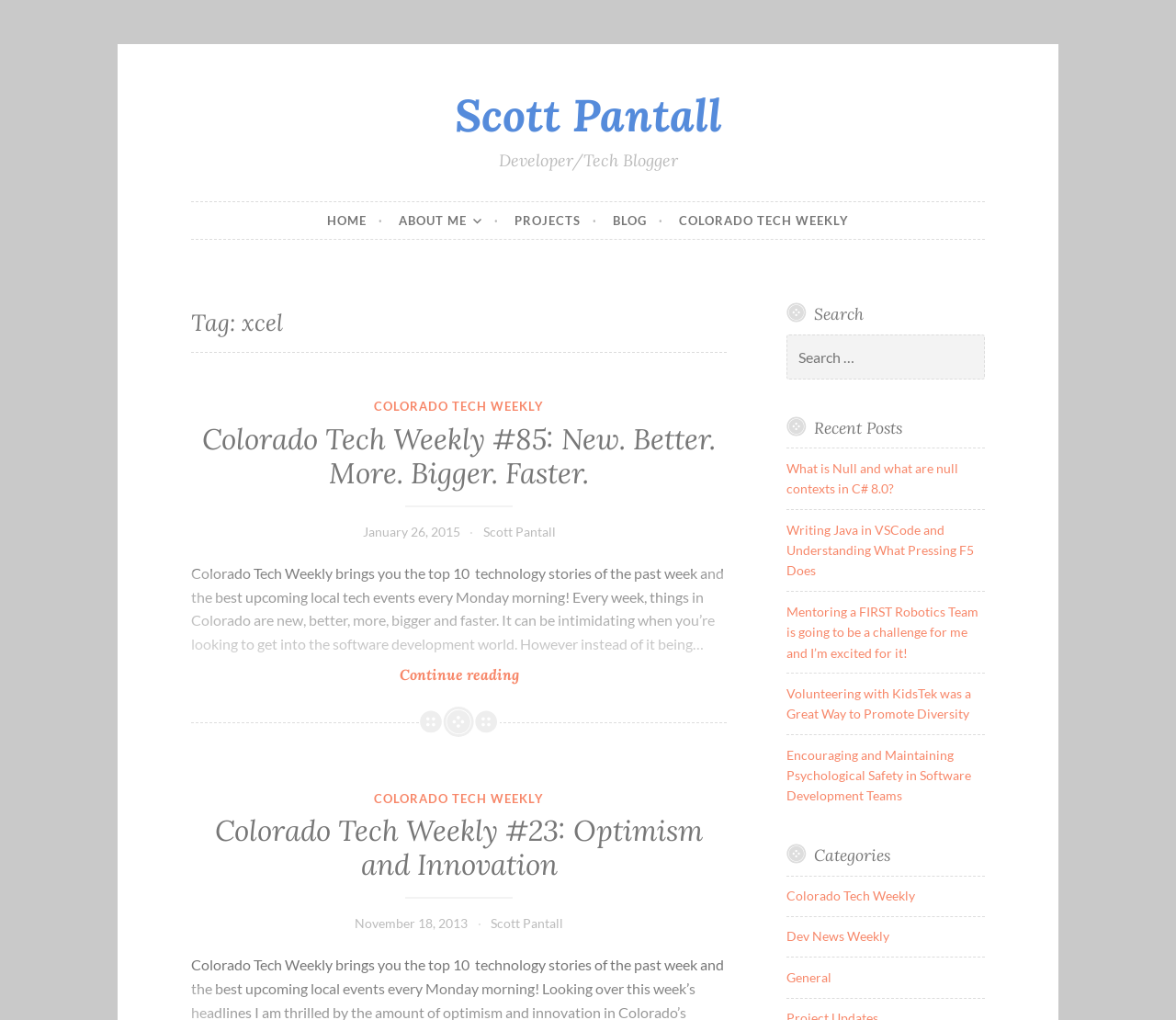Please determine the bounding box coordinates of the element to click in order to execute the following instruction: "go to home page". The coordinates should be four float numbers between 0 and 1, specified as [left, top, right, bottom].

[0.278, 0.198, 0.326, 0.234]